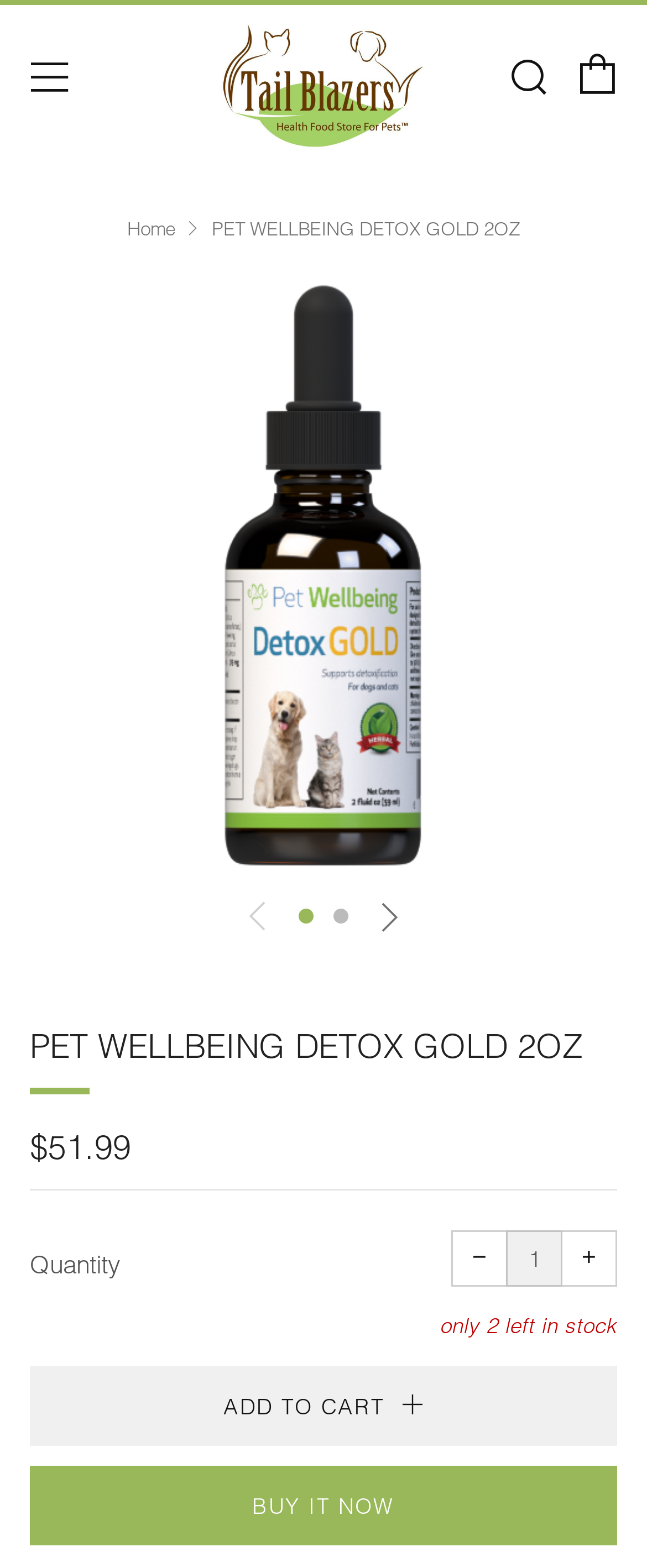Highlight the bounding box coordinates of the region I should click on to meet the following instruction: "Add the product to the cart".

[0.046, 0.871, 0.954, 0.922]